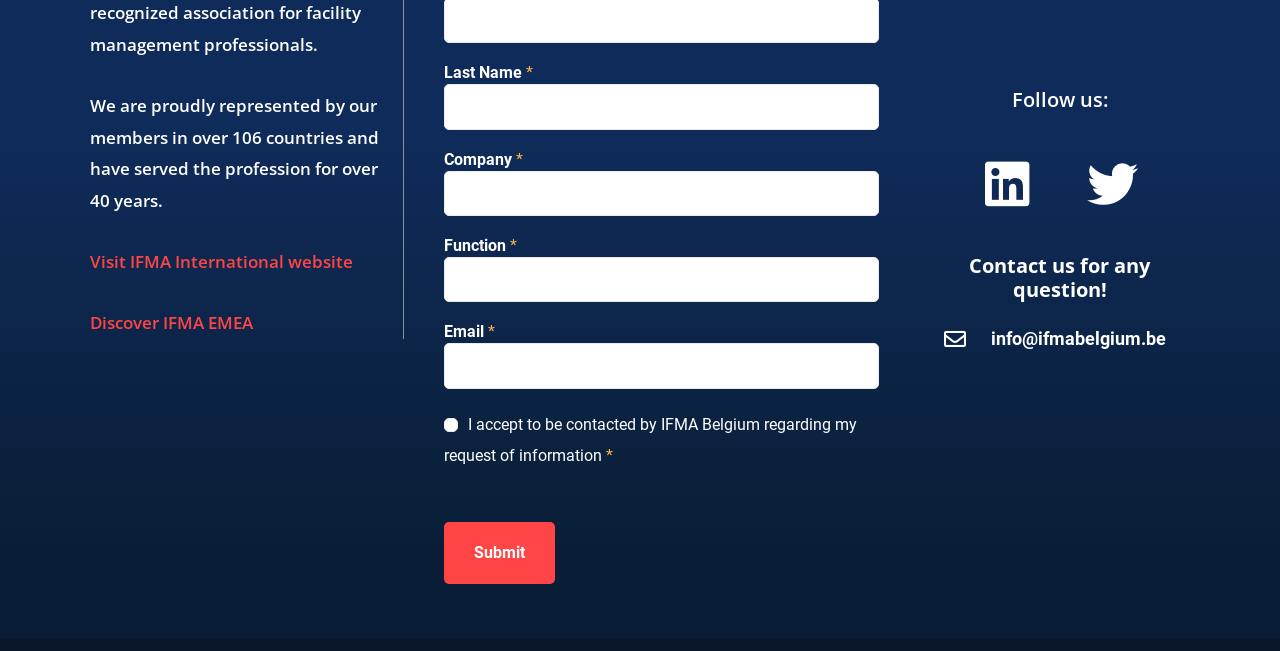What is the purpose of the 'Submit' button?
Refer to the image and provide a one-word or short phrase answer.

To submit a request